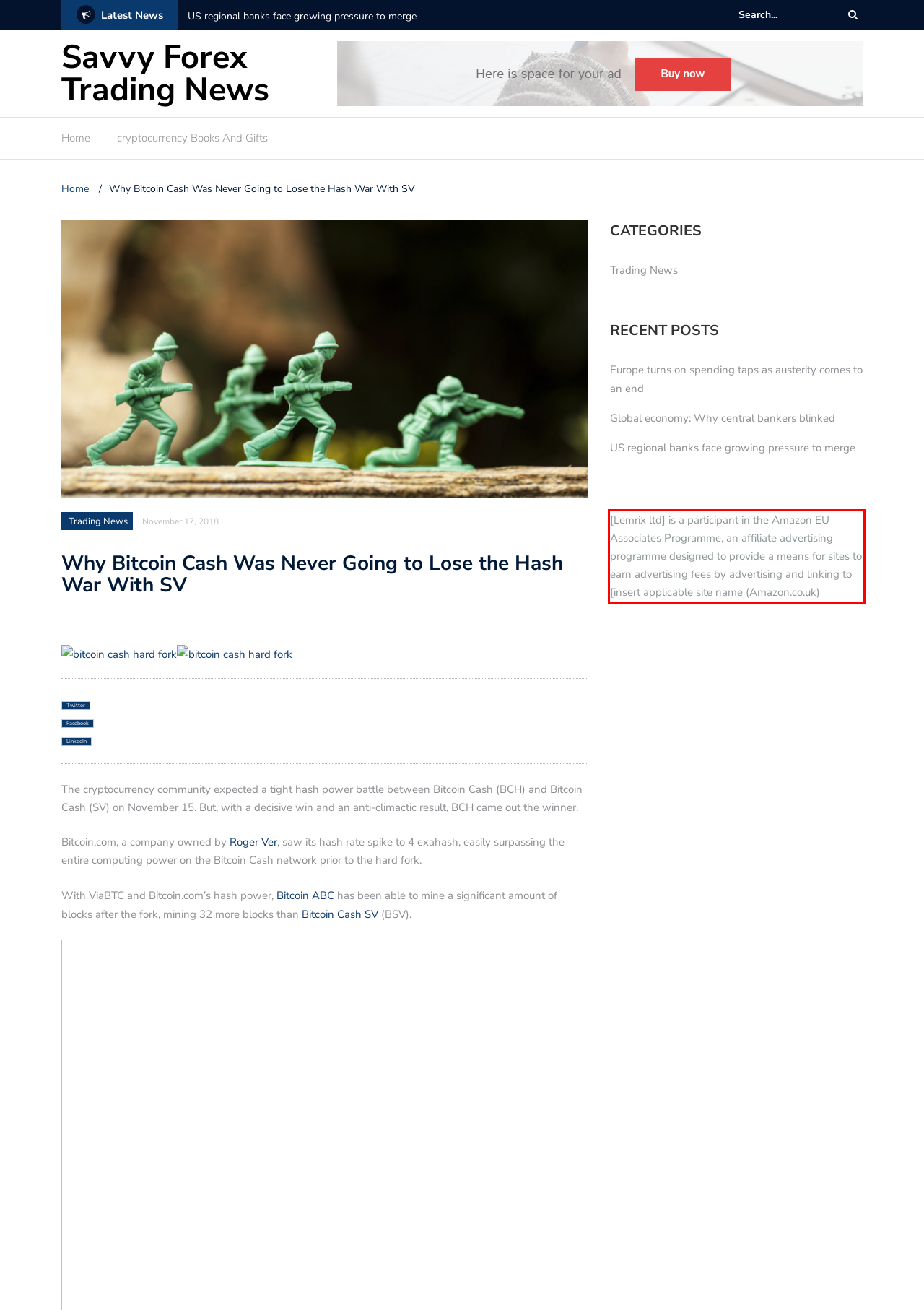The screenshot provided shows a webpage with a red bounding box. Apply OCR to the text within this red bounding box and provide the extracted content.

[Lemrix ltd] is a participant in the Amazon EU Associates Programme, an affiliate advertising programme designed to provide a means for sites to earn advertising fees by advertising and linking to [insert applicable site name (Amazon.co.uk)